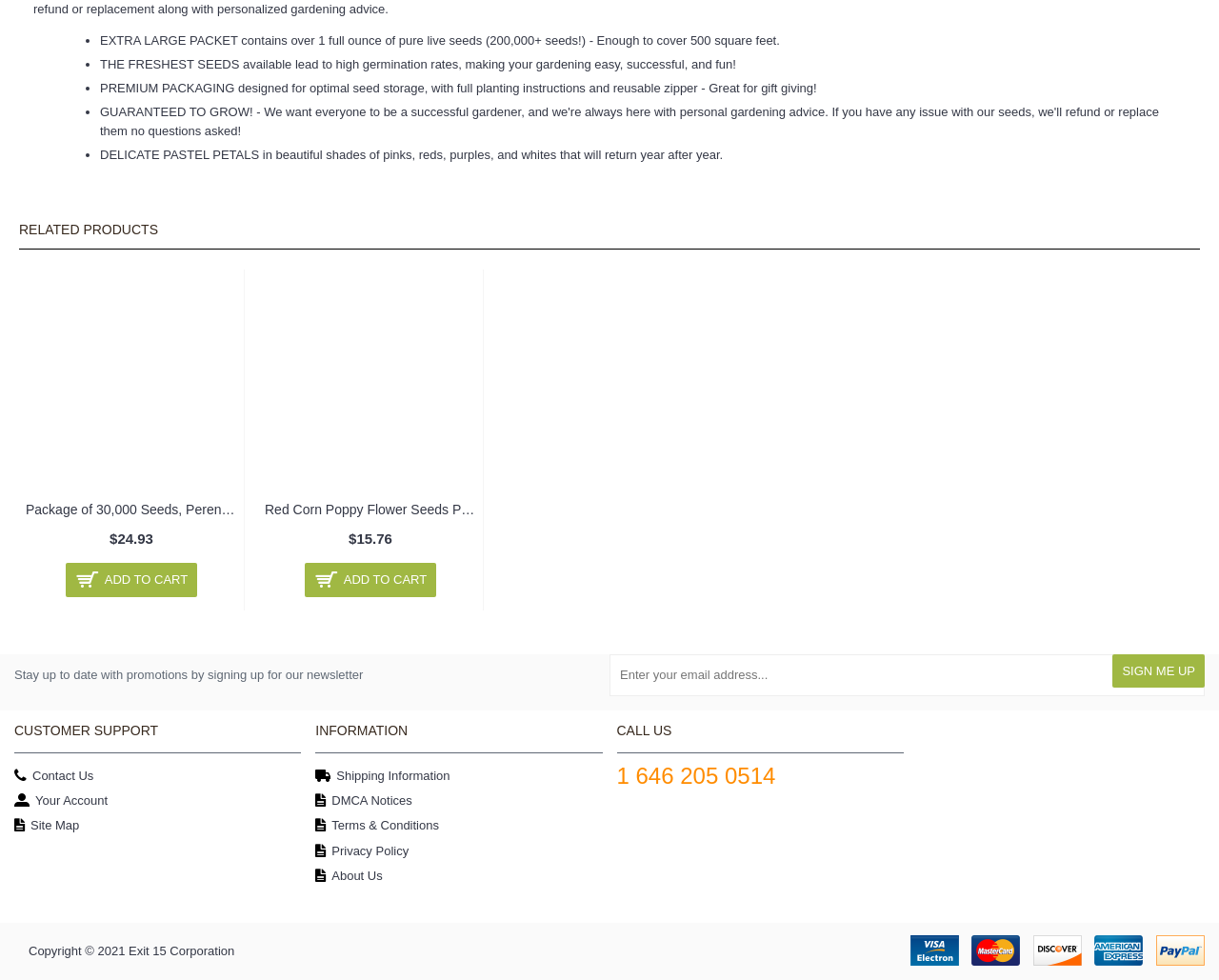Consider the image and give a detailed and elaborate answer to the question: 
What is the phone number for customer support?

The question is asking about the phone number for customer support. According to the webpage, the phone number is 1 646 205 0514, which is listed under the CALL US section.